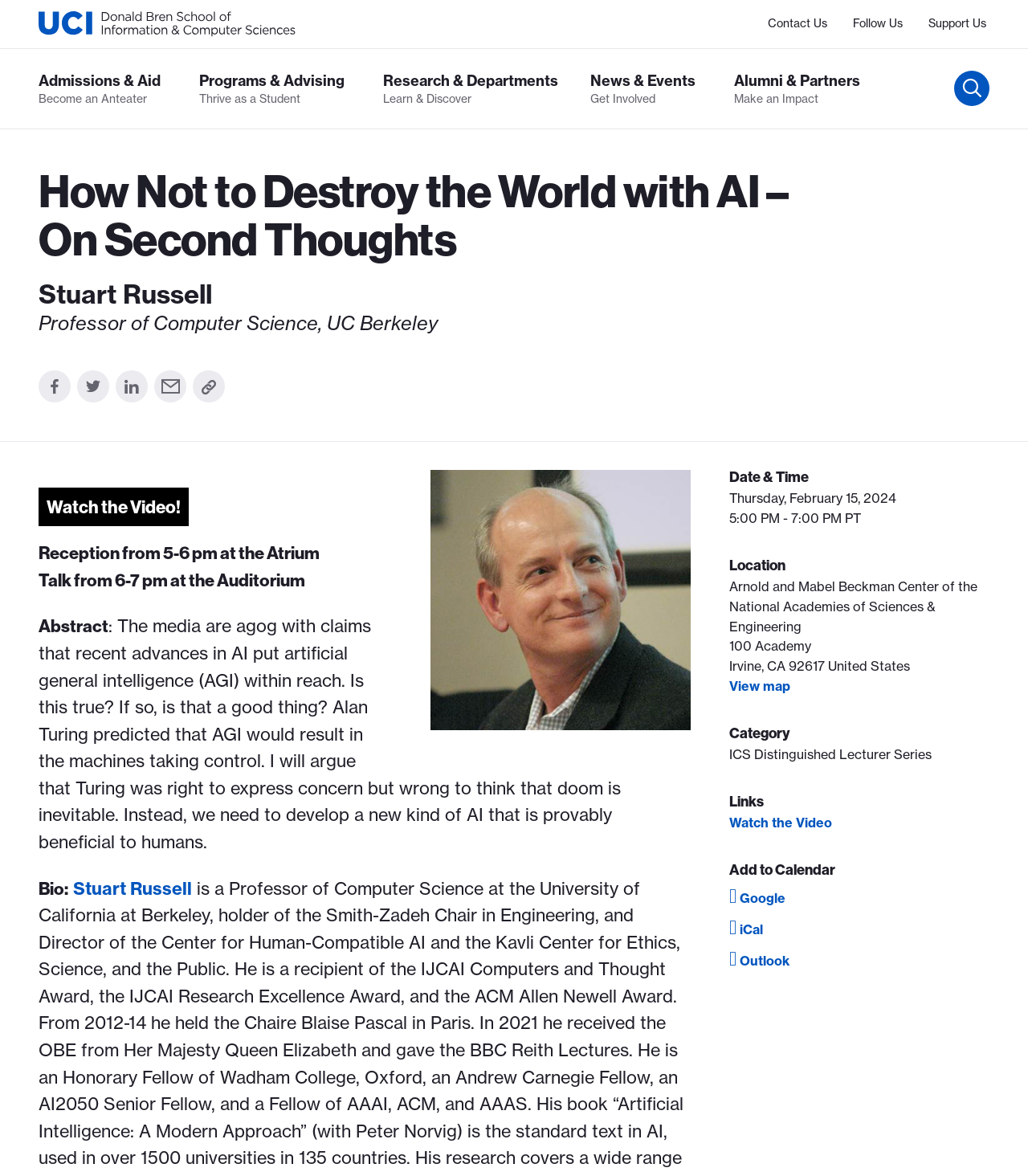Produce a meticulous description of the webpage.

This webpage appears to be an event page for a lecture titled "How Not to Destroy the World with AI – On Second Thoughts" at the University of California, Irvine. 

At the top left corner, there is a UCI ICS logo. Below it, there is a primary navigation menu with five buttons: "Admissions & Aid", "Programs & Advising", "Research & Departments", "News & Events", and "Alumni & Partners". 

To the right of the navigation menu, there is a toggle site search form button. Above the main content area, there is a utility navigation menu with three links: "Contact Us", "Follow Us", and "Support Us".

The main content area is divided into two sections. The left section contains the event details, including the title, speaker's name, and bio. There is also a "Share This" section with links to share the event on Facebook, Twitter, LinkedIn, and via email. Below that, there is a "Watch the Video!" link, followed by the event abstract.

The right section contains event information, including the date, time, and location. The location is provided in detail, with a title, address, and a Google Map link. There are also sections for category and links, which include a link to watch the video and add the event to a calendar.

Overall, the webpage provides detailed information about the event, including the speaker, abstract, and logistics, as well as options to share the event and add it to a calendar.